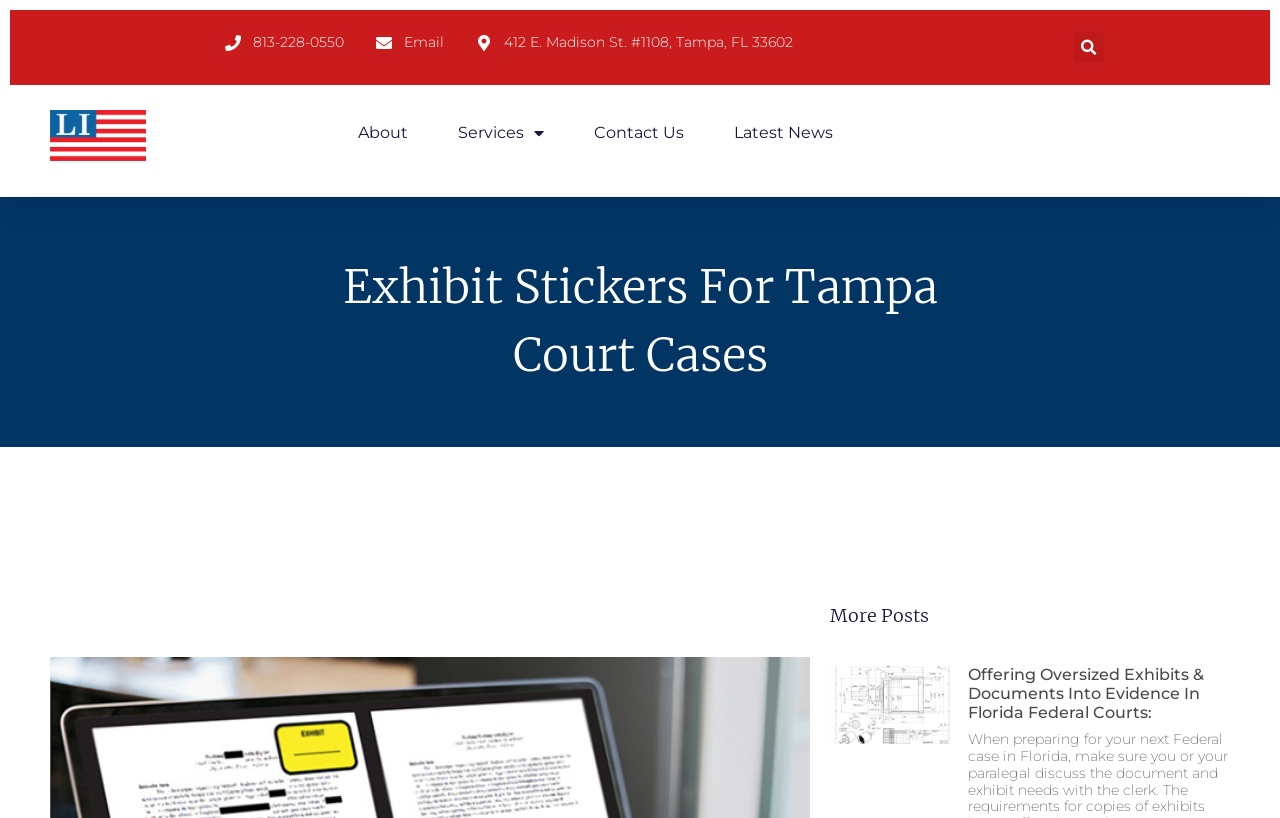How many links are in the top navigation menu?
Based on the image, answer the question with as much detail as possible.

I counted the number of link elements in the top navigation menu, which are 'About', 'Services', 'Contact Us', 'Latest News', and the logo link. There are 5 links in total.